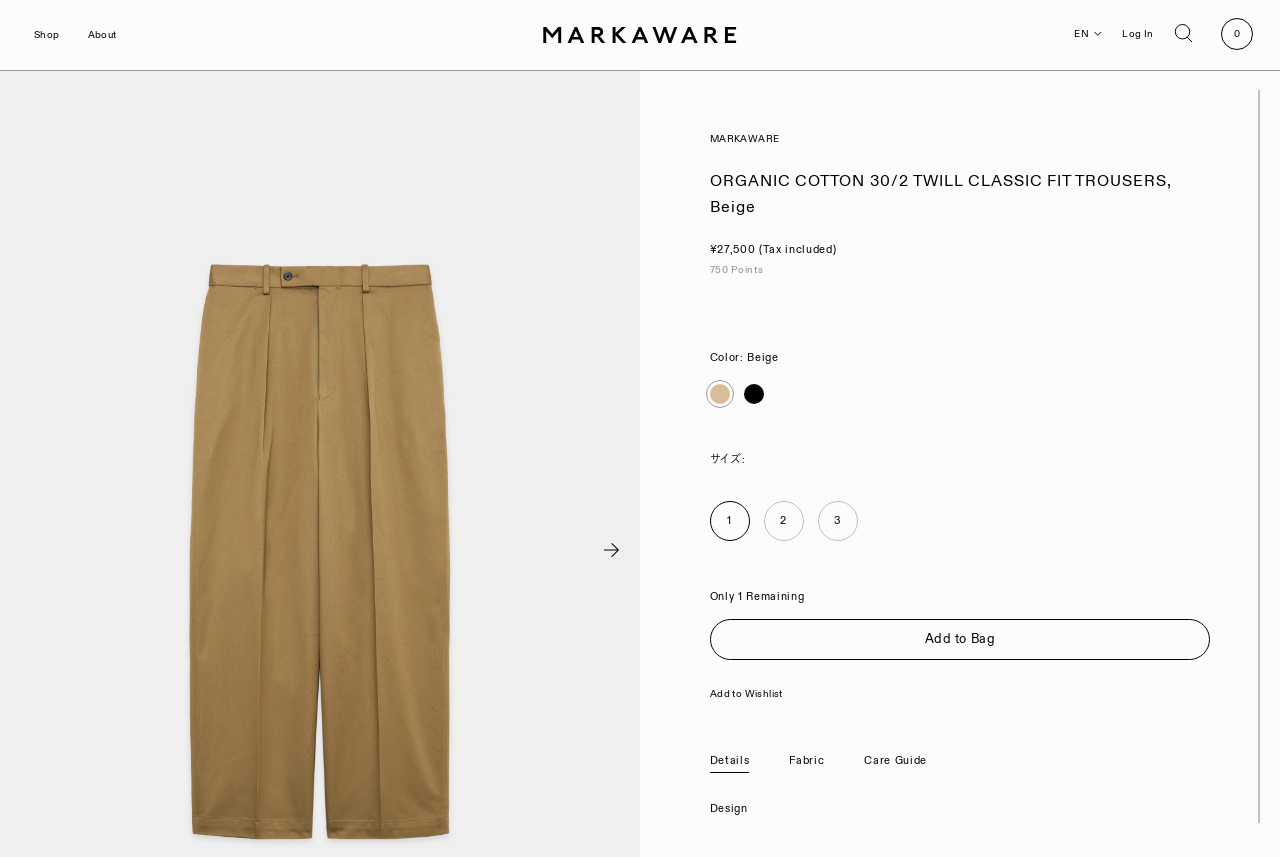What is the price of the trousers?
Please provide a single word or phrase based on the screenshot.

¥27,500